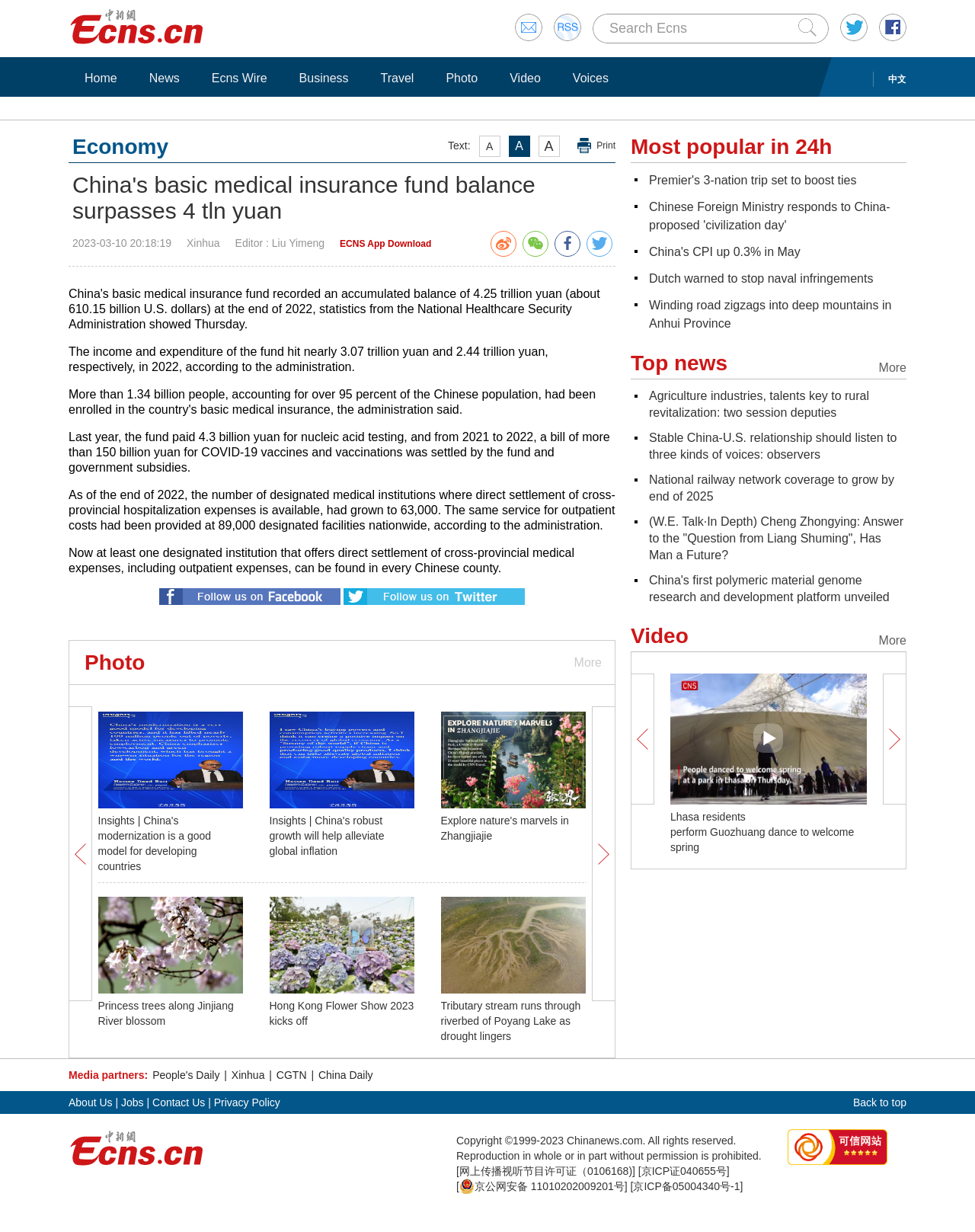Answer this question in one word or a short phrase: How many links are there in the 'Insights' section?

3